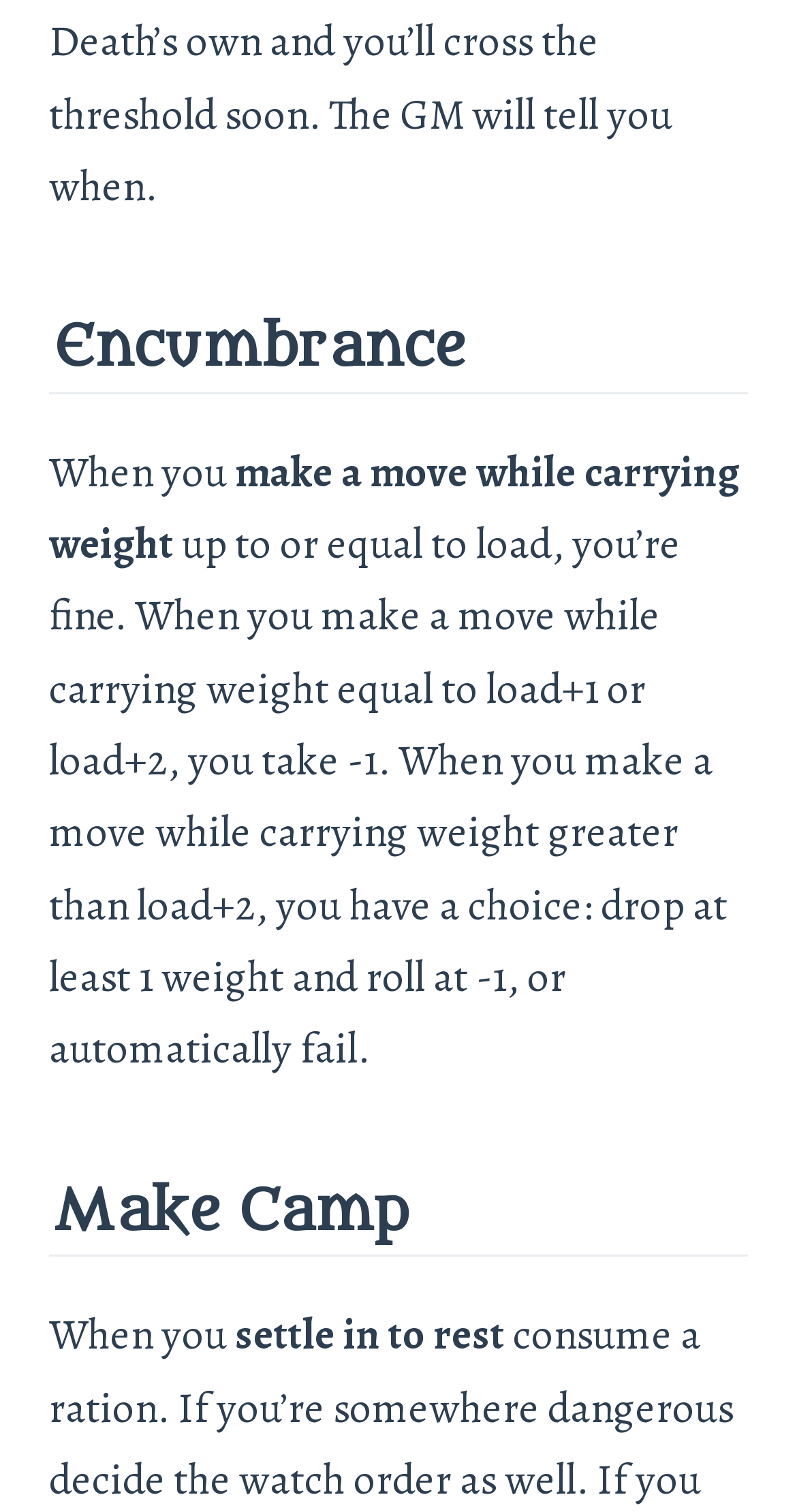Answer the question with a single word or phrase: 
What is the context of the 'Encumbrance' rule?

Carrying weight